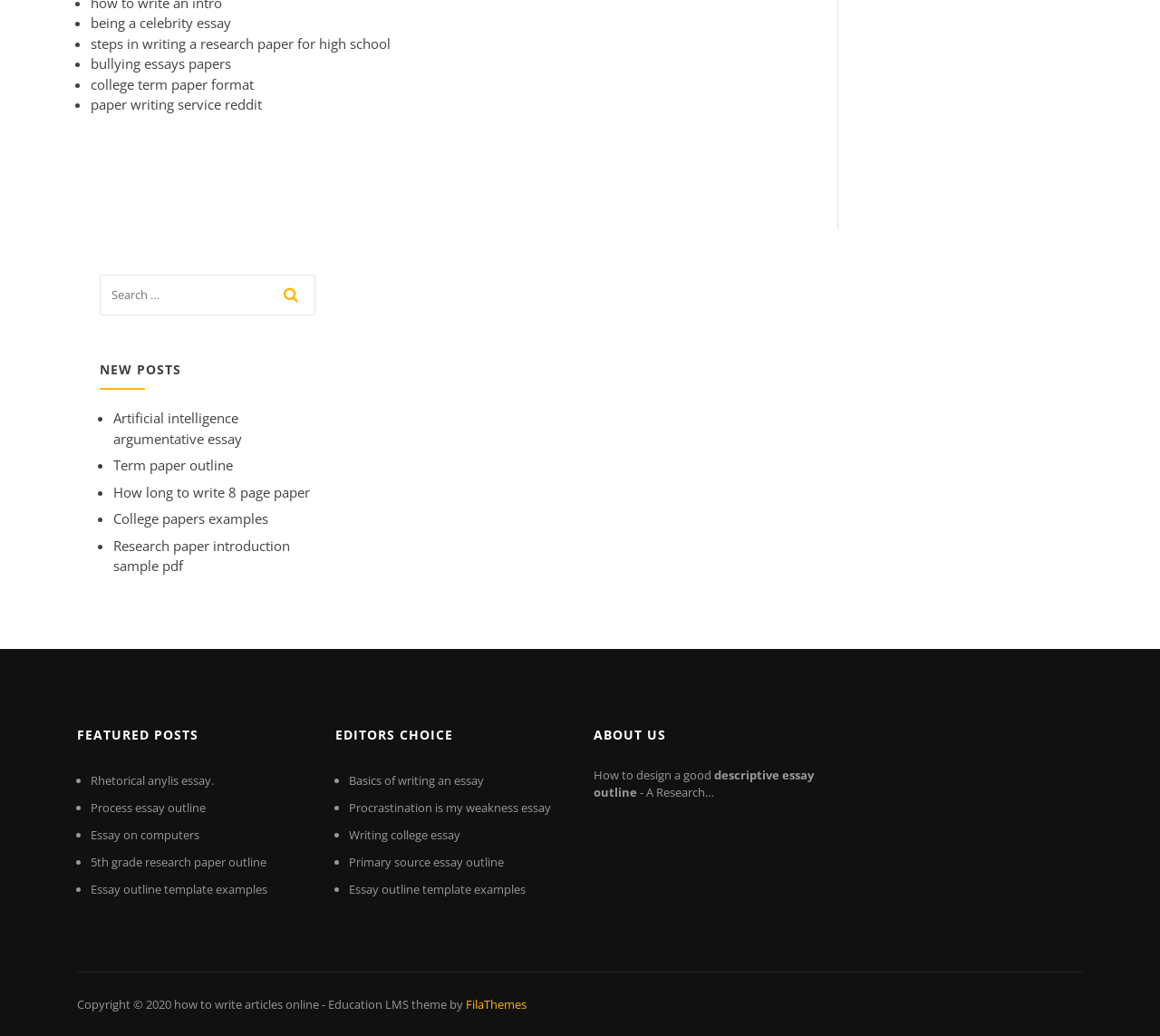Locate the bounding box coordinates of the element I should click to achieve the following instruction: "search for a topic".

[0.086, 0.265, 0.271, 0.313]